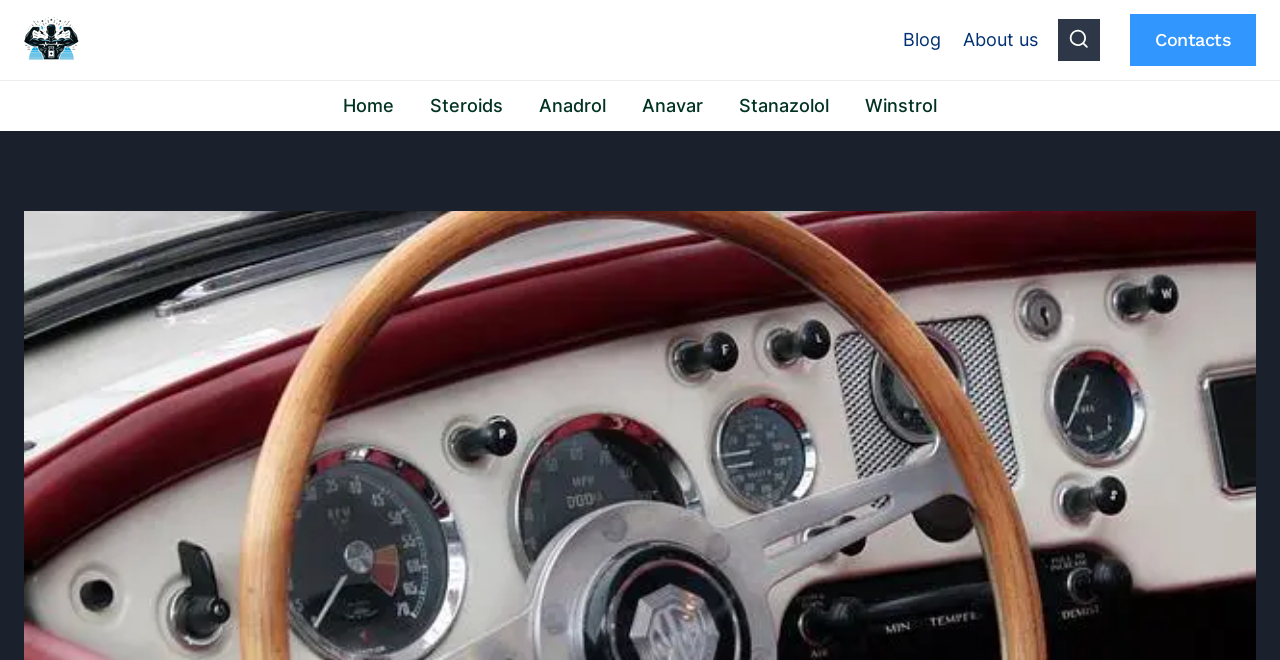Please find the bounding box coordinates of the element that must be clicked to perform the given instruction: "go to Winstrol page". The coordinates should be four float numbers from 0 to 1, i.e., [left, top, right, bottom].

[0.662, 0.123, 0.746, 0.199]